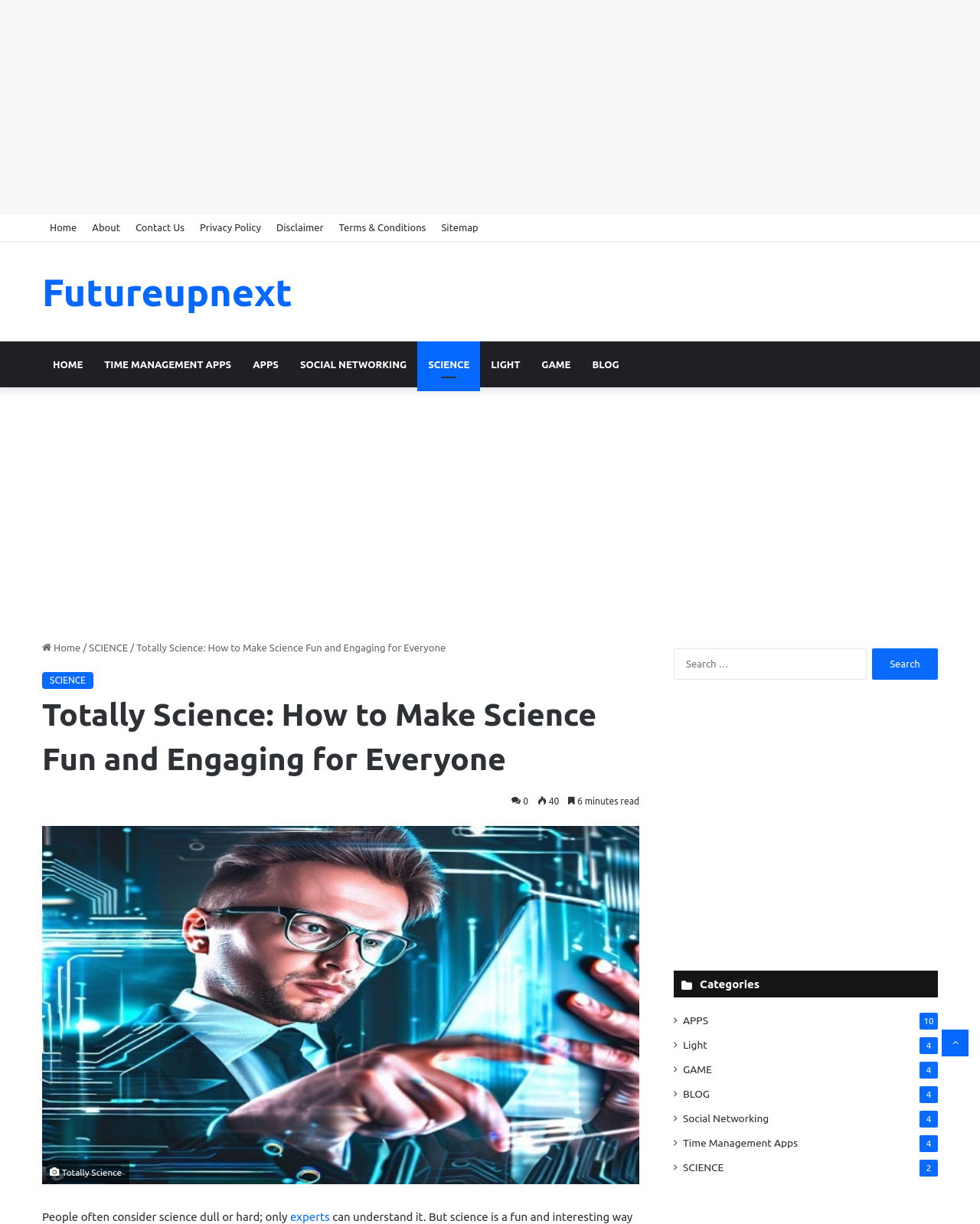Locate the bounding box coordinates of the clickable region to complete the following instruction: "Search for something."

[0.688, 0.53, 0.884, 0.555]